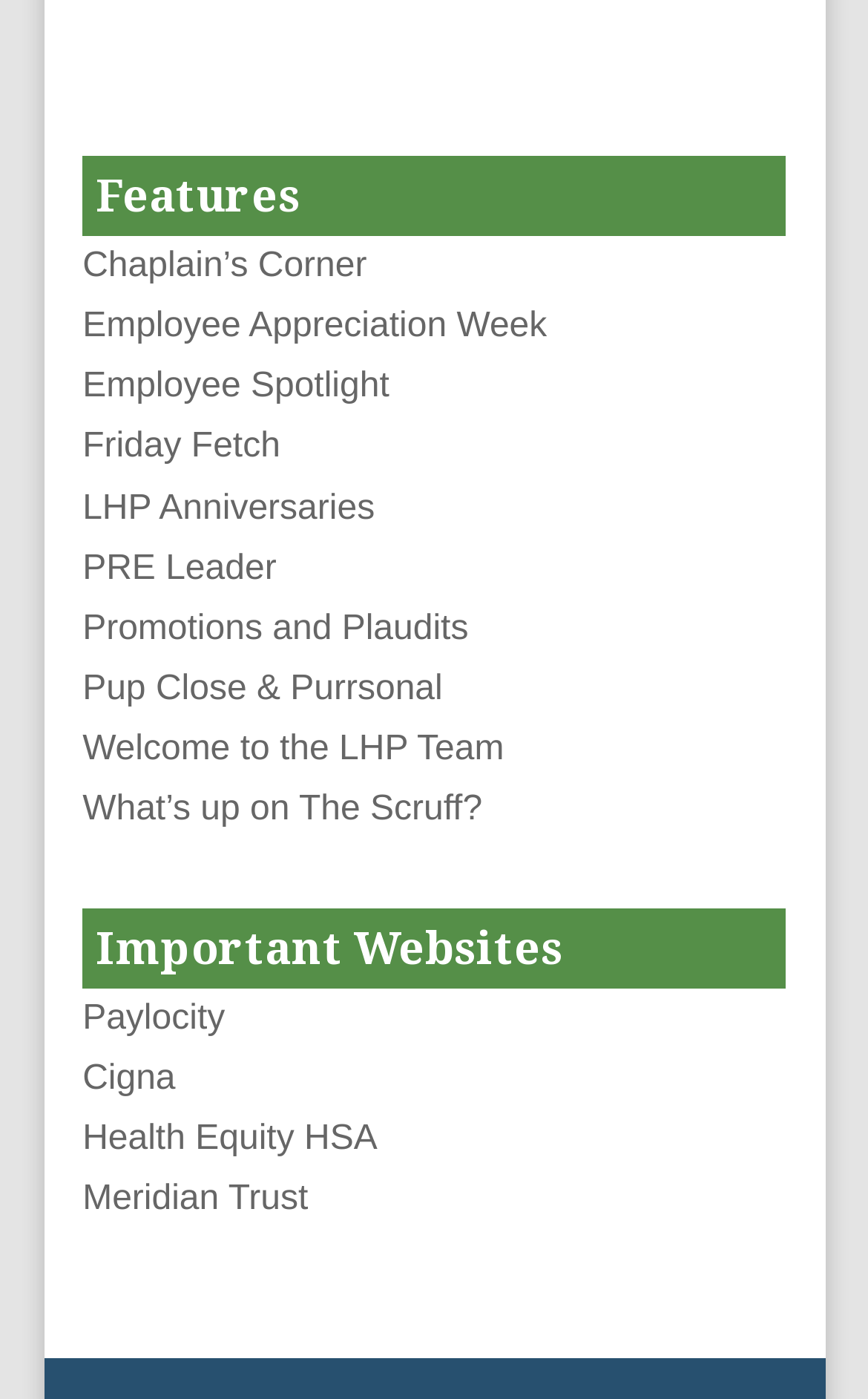Find the bounding box coordinates for the HTML element described as: "Welcome to the LHP Team". The coordinates should consist of four float values between 0 and 1, i.e., [left, top, right, bottom].

[0.095, 0.522, 0.581, 0.549]